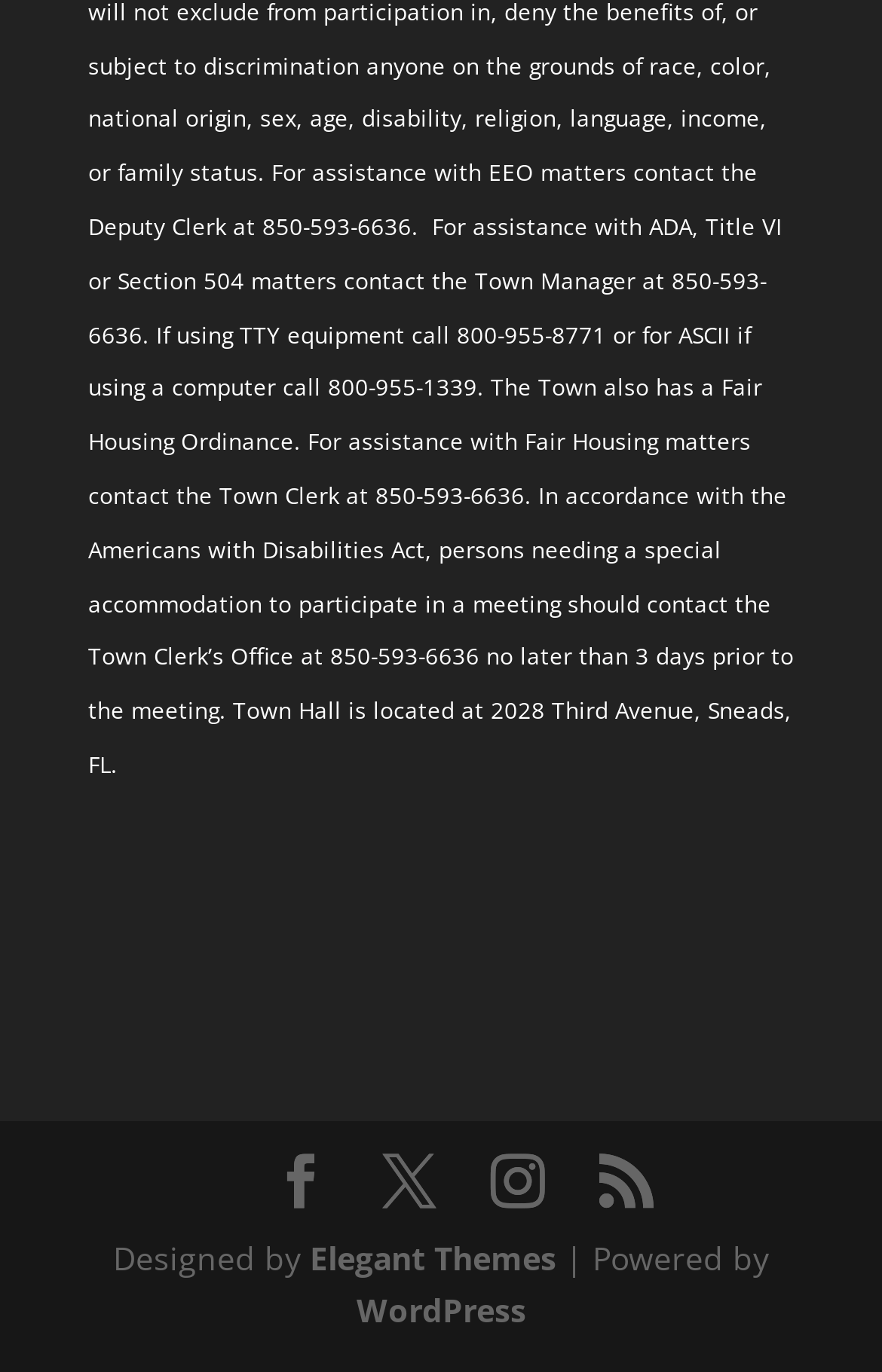Who designed the website?
Give a one-word or short-phrase answer derived from the screenshot.

Elegant Themes